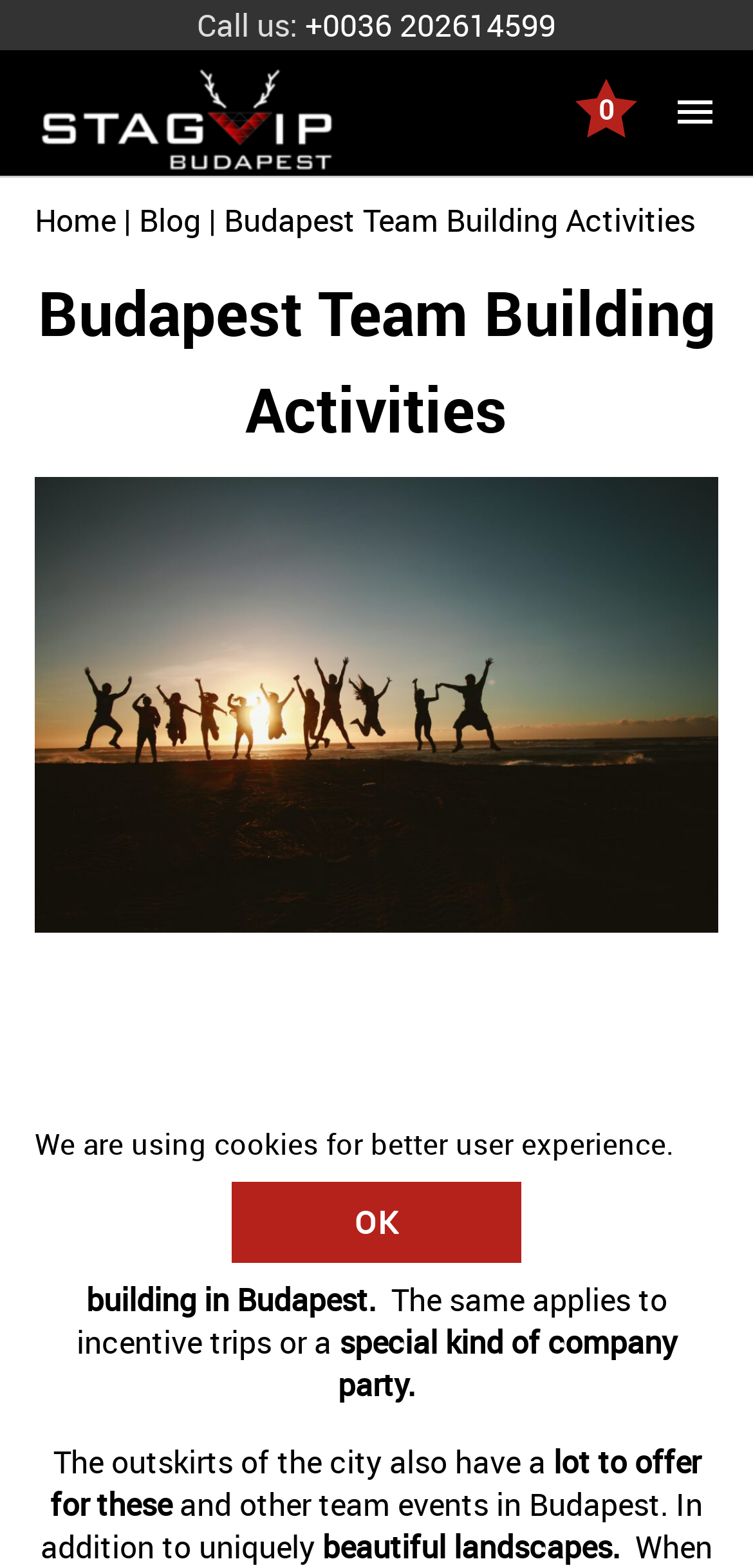Explain the contents of the webpage comprehensively.

The webpage is about team building activities in Budapest, with a focus on providing top-notch experiences for companies and groups. At the top left of the page, there is a call-to-action section with a "Call us" label and a phone number "+0036 202614599" next to it. Below this section, there is a navigation menu with links to "Home", "Blog", and other pages, separated by vertical lines.

The main content of the page is divided into sections, with headings and paragraphs of text. The first section has a heading "Budapest Team Building Activities" and a brief introduction to the topic. Below this, there is a large image that takes up most of the width of the page, with a link to "Budapest team building activities" overlaid on top of it.

The next section has a heading "Top 5 team Building Activity Budapest" and a series of paragraphs that discuss the benefits of team building in Budapest, including the city's outskirts. There are two images in this section, one of which is a small icon, and the other is a larger image that takes up about a quarter of the page width.

At the bottom of the page, there is a notice about the use of cookies for a better user experience, with an "OK" button to acknowledge it. Overall, the page has a clean layout with clear headings and concise text, making it easy to navigate and read.